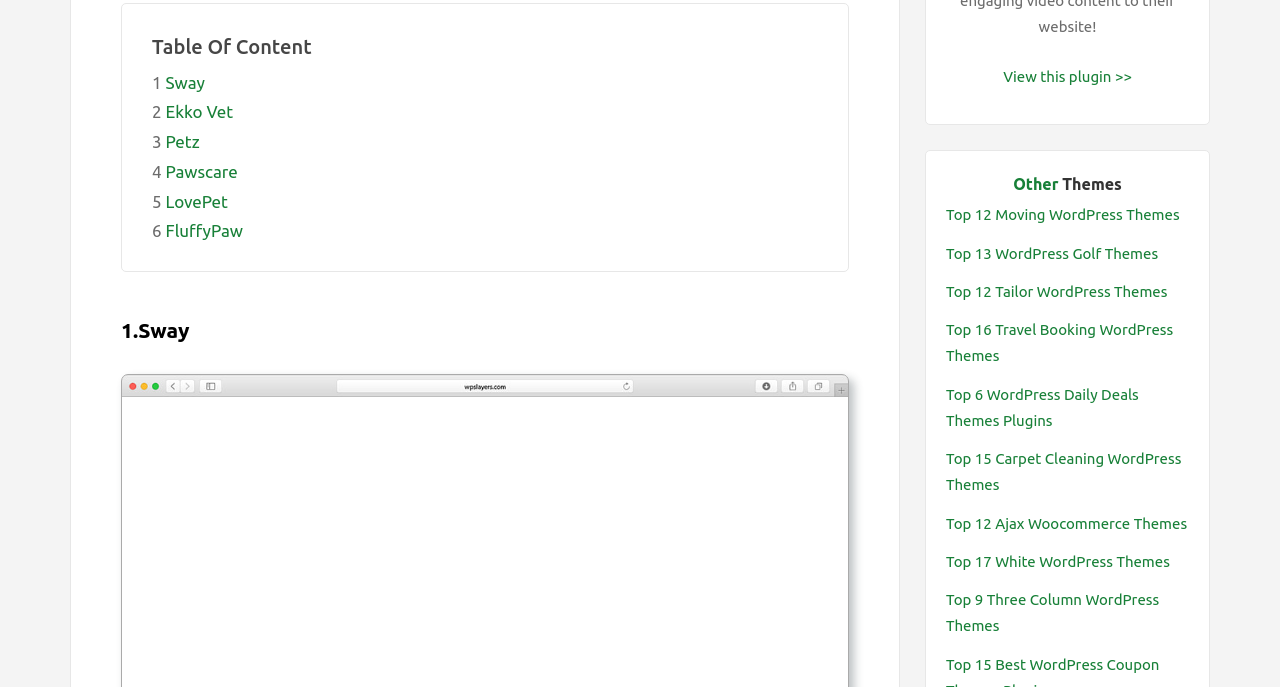Find the bounding box coordinates for the area you need to click to carry out the instruction: "Explore Top 12 Moving WordPress Themes". The coordinates should be four float numbers between 0 and 1, indicated as [left, top, right, bottom].

[0.739, 0.301, 0.922, 0.325]